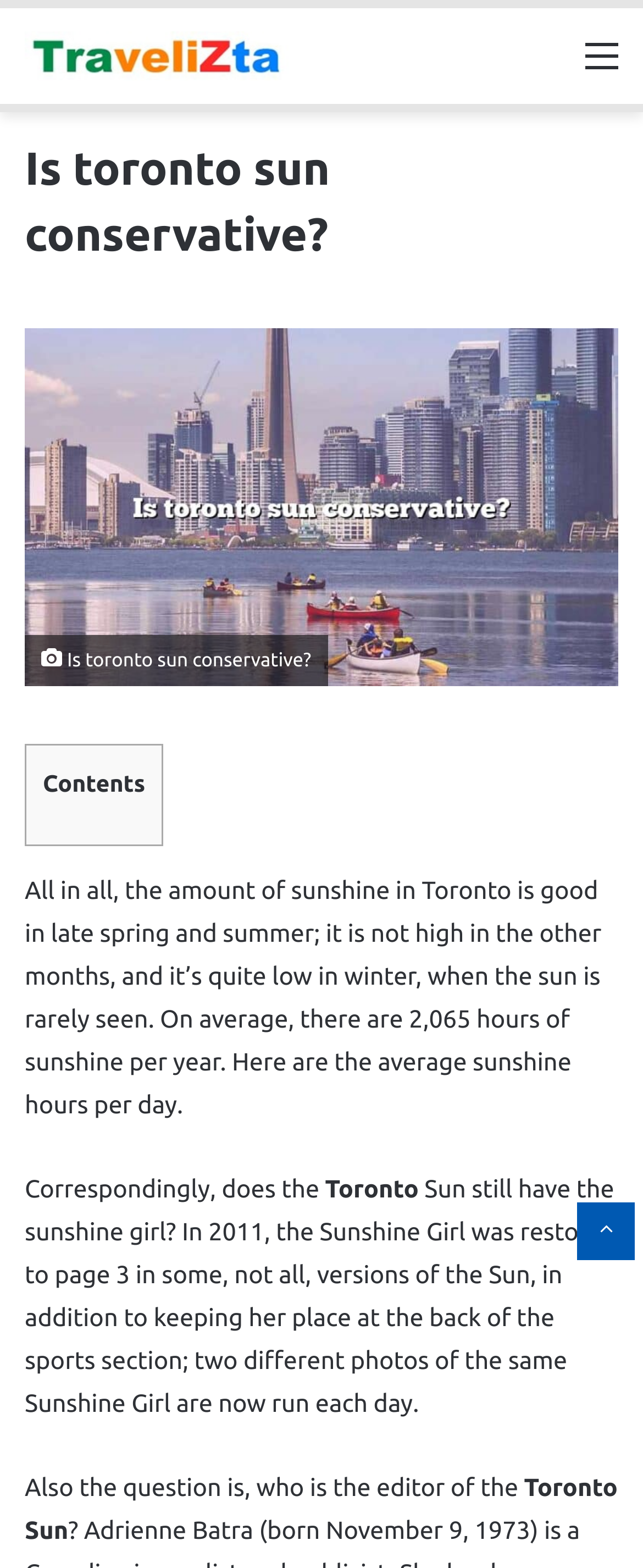Generate a comprehensive caption for the webpage you are viewing.

The webpage is about the question "Is Toronto Sun Conservative?" and provides information about the sunshine in Toronto. At the top of the page, there is a primary navigation section with a link to "TraveliZta" on the left and a "Menu" link on the right. Below the navigation section, there is a heading that repeats the question "Is toronto sun conservative?".

Under the heading, there is a large image related to the topic, taking up most of the width of the page. Below the image, there is a table of contents with the title "Contents" on the left side of the page. The main content of the page is divided into several paragraphs of text, which provide information about the sunshine in Toronto, including the average hours of sunshine per year and the Sunshine Girl feature in the Toronto Sun newspaper.

At the bottom right of the page, there is a "Back to top" button. Overall, the page has a simple layout with a focus on providing information about the topic, with a few images and a table of contents to help navigate the content.